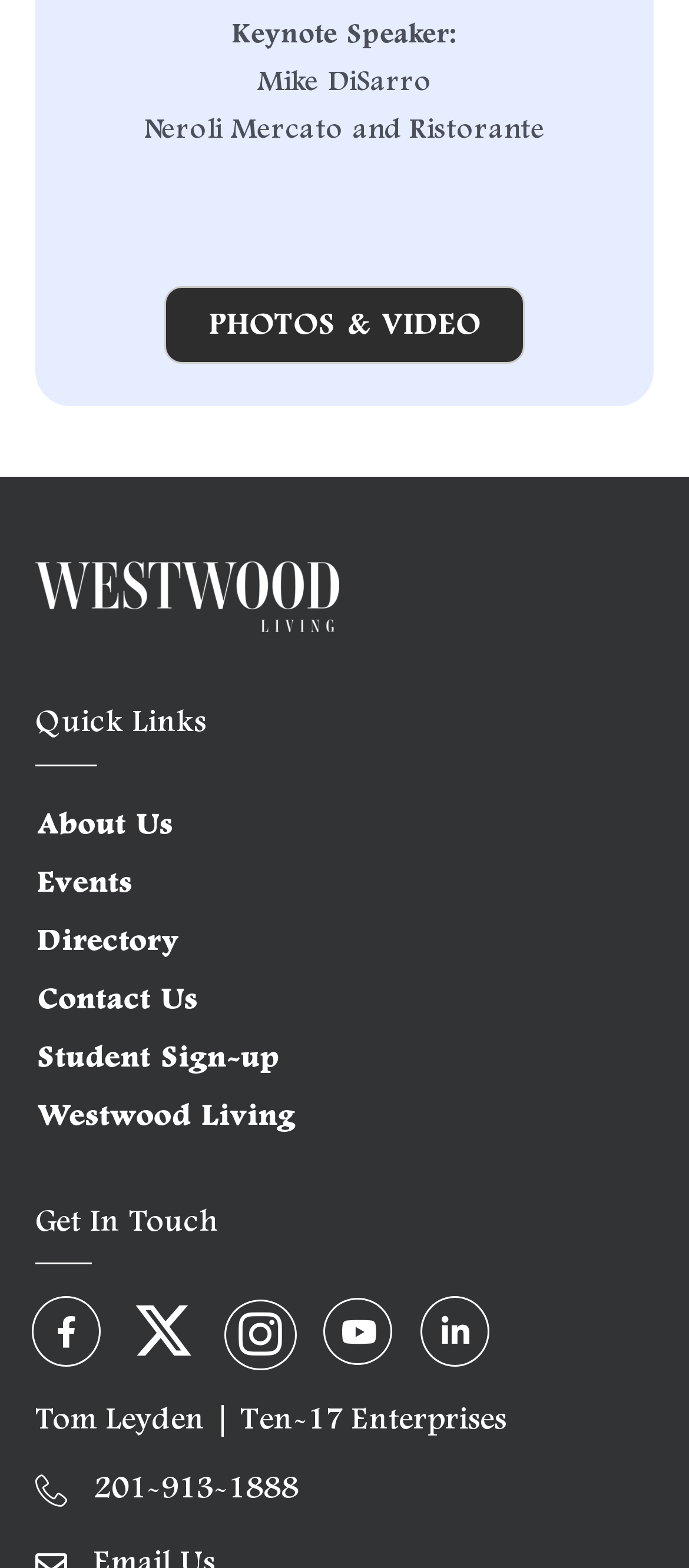What is the name of the company mentioned at the bottom?
Refer to the image and give a detailed answer to the question.

The webpage has a footer section that mentions 'Tom Leyden | Ten-17 Enterprises', indicating that Ten-17 Enterprises is the company mentioned.